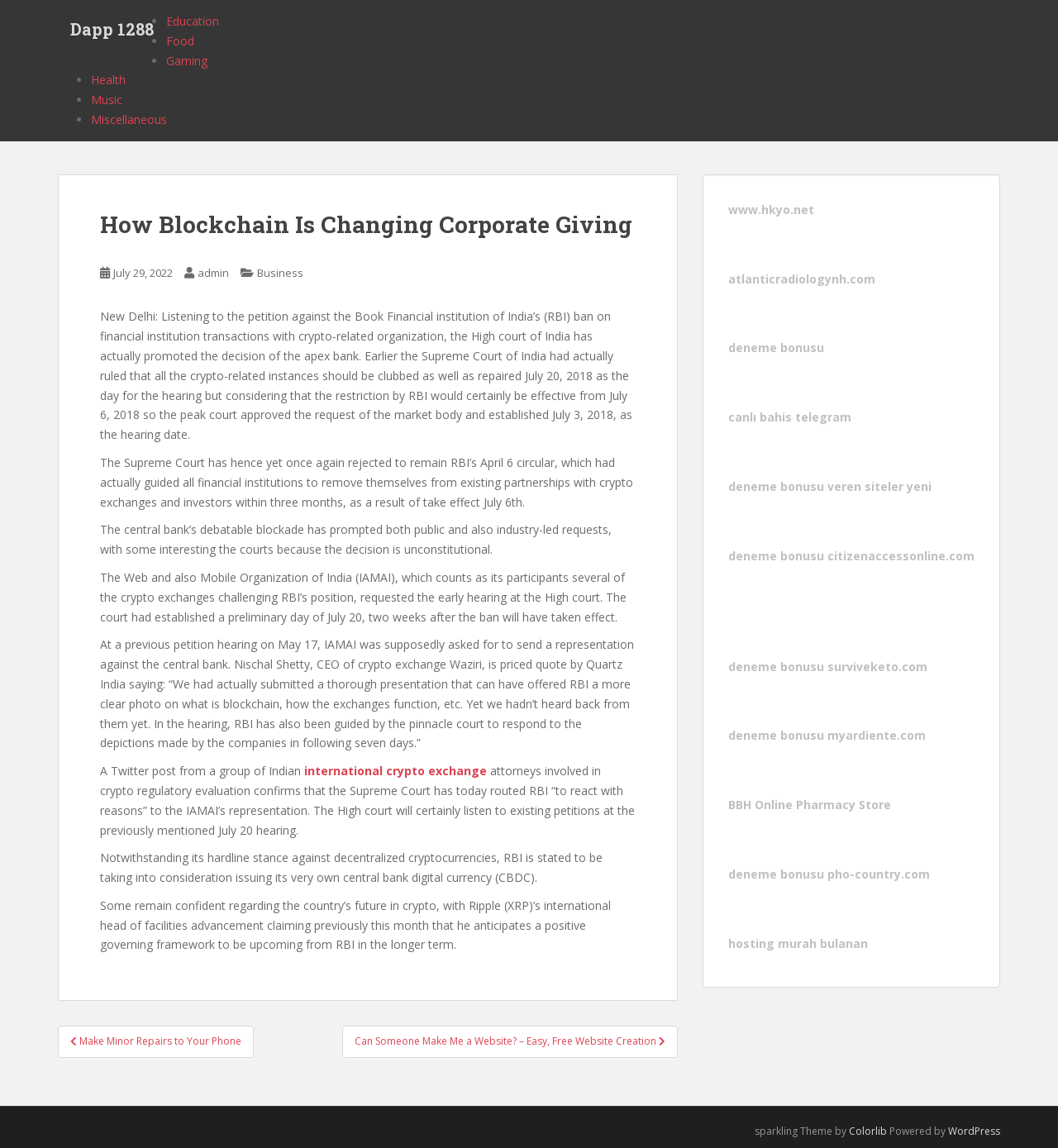Using the information in the image, give a detailed answer to the following question: What is the name of the organization mentioned in the article that counts crypto exchanges as its members?

The name of the organization mentioned in the article that counts crypto exchanges as its members can be found in the paragraph that starts with 'The Web and also Mobile Organization of India (IAMAI), which counts as its participants several of the crypto exchanges challenging RBI’s position...'.